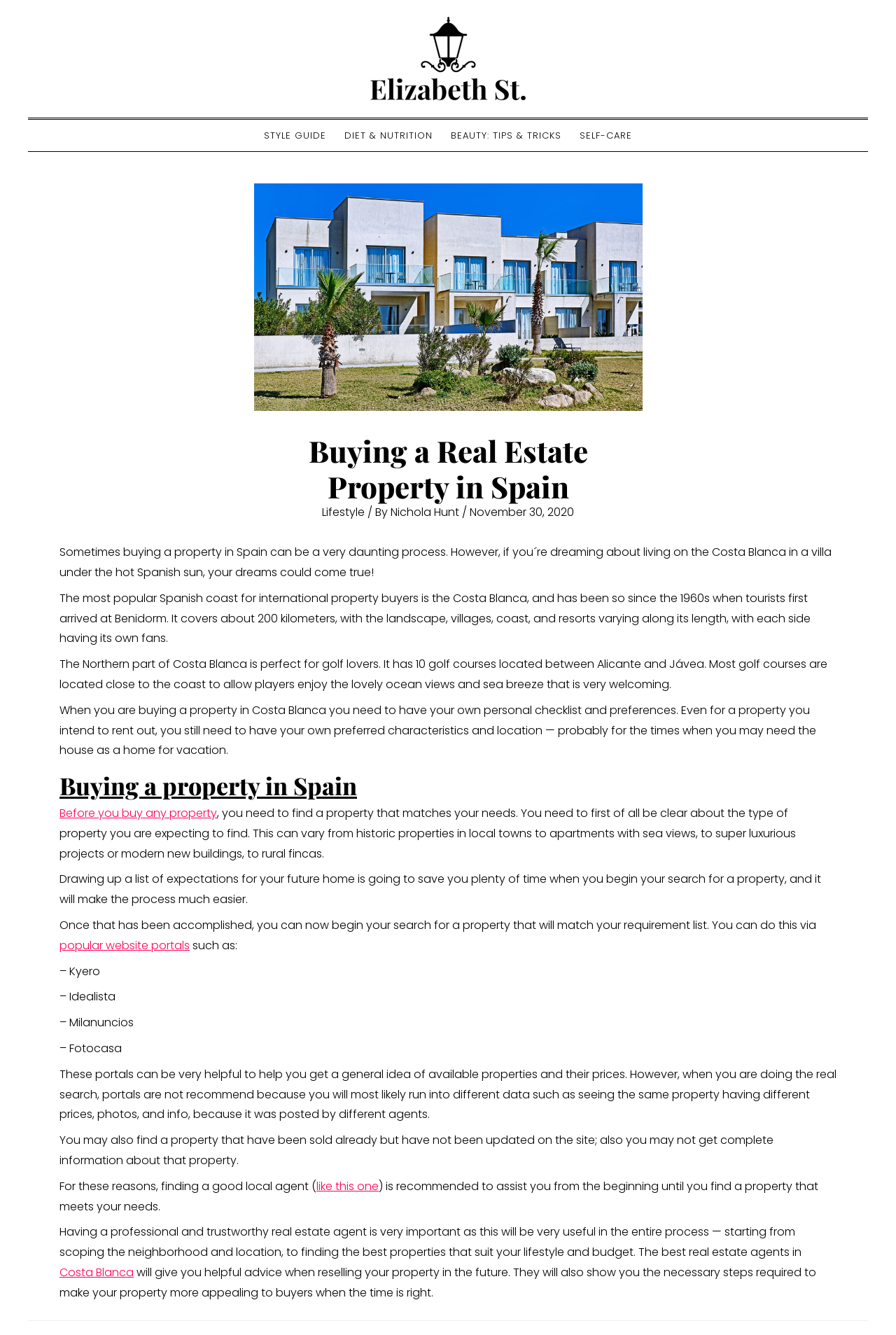Determine the bounding box coordinates of the region to click in order to accomplish the following instruction: "Follow the link to 'Lifestyle'". Provide the coordinates as four float numbers between 0 and 1, specifically [left, top, right, bottom].

[0.359, 0.378, 0.407, 0.39]